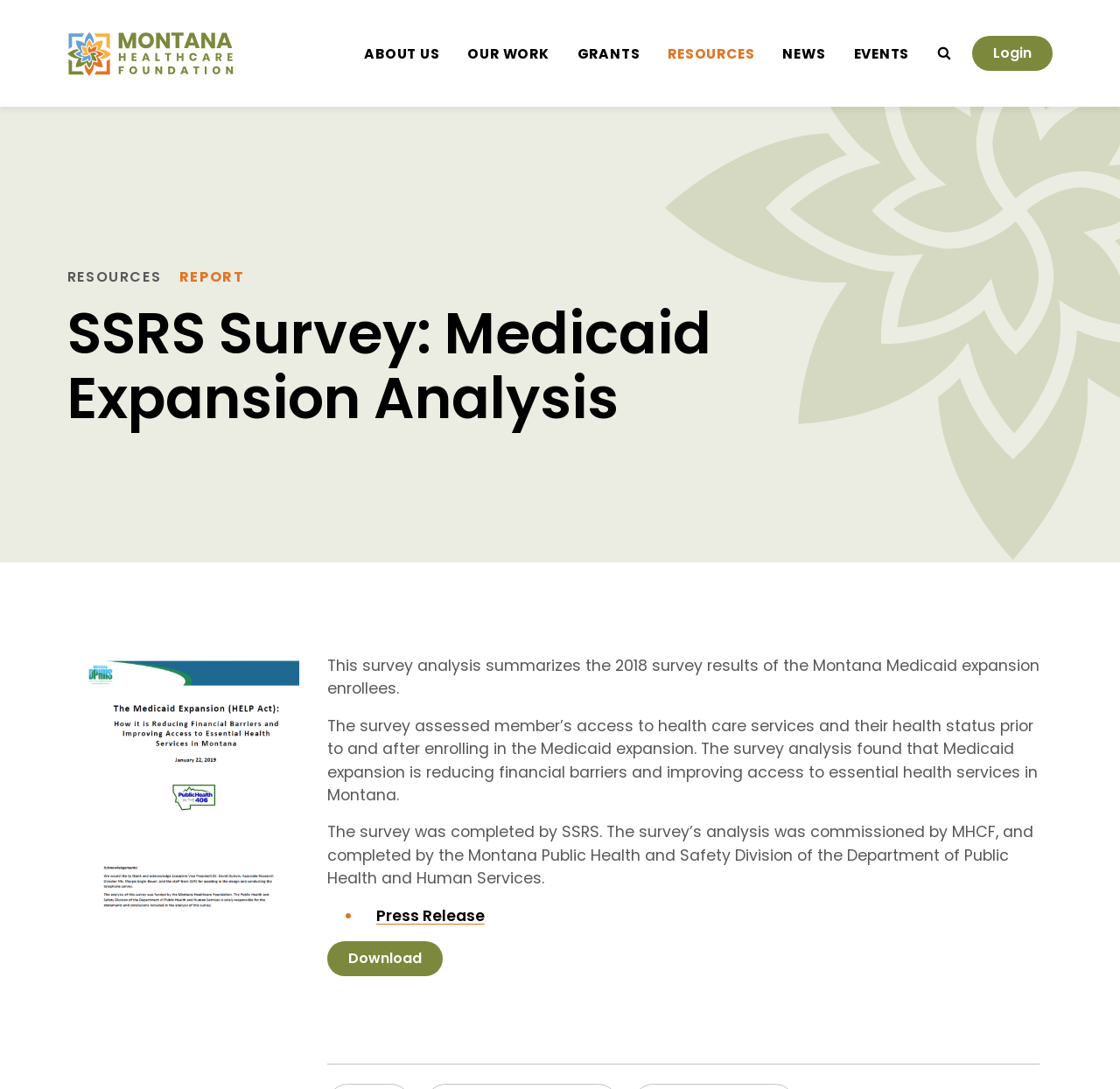Provide the bounding box coordinates of the section that needs to be clicked to accomplish the following instruction: "download the report."

[0.292, 0.864, 0.395, 0.896]